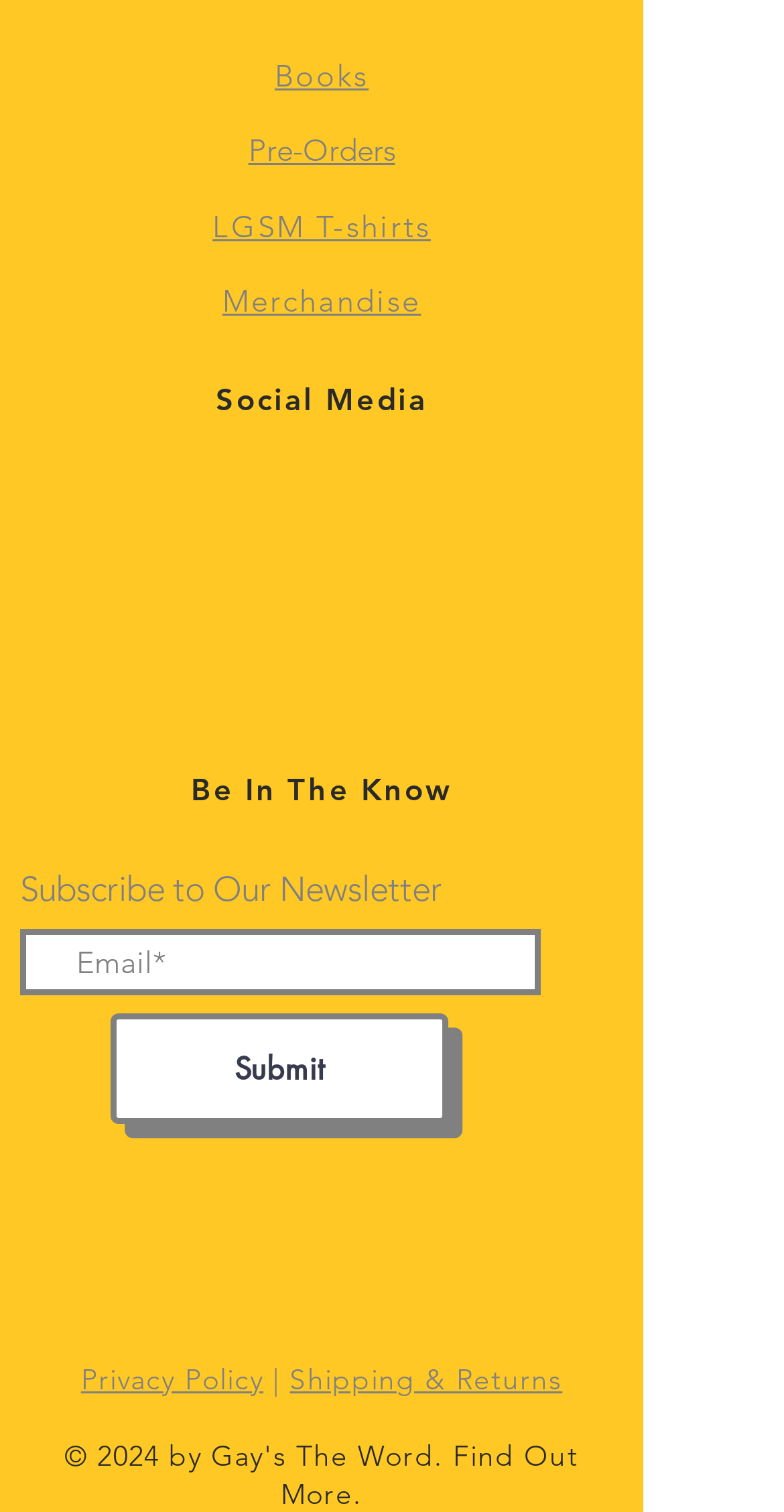How many social media platforms are linked?
Based on the image, give a one-word or short phrase answer.

3